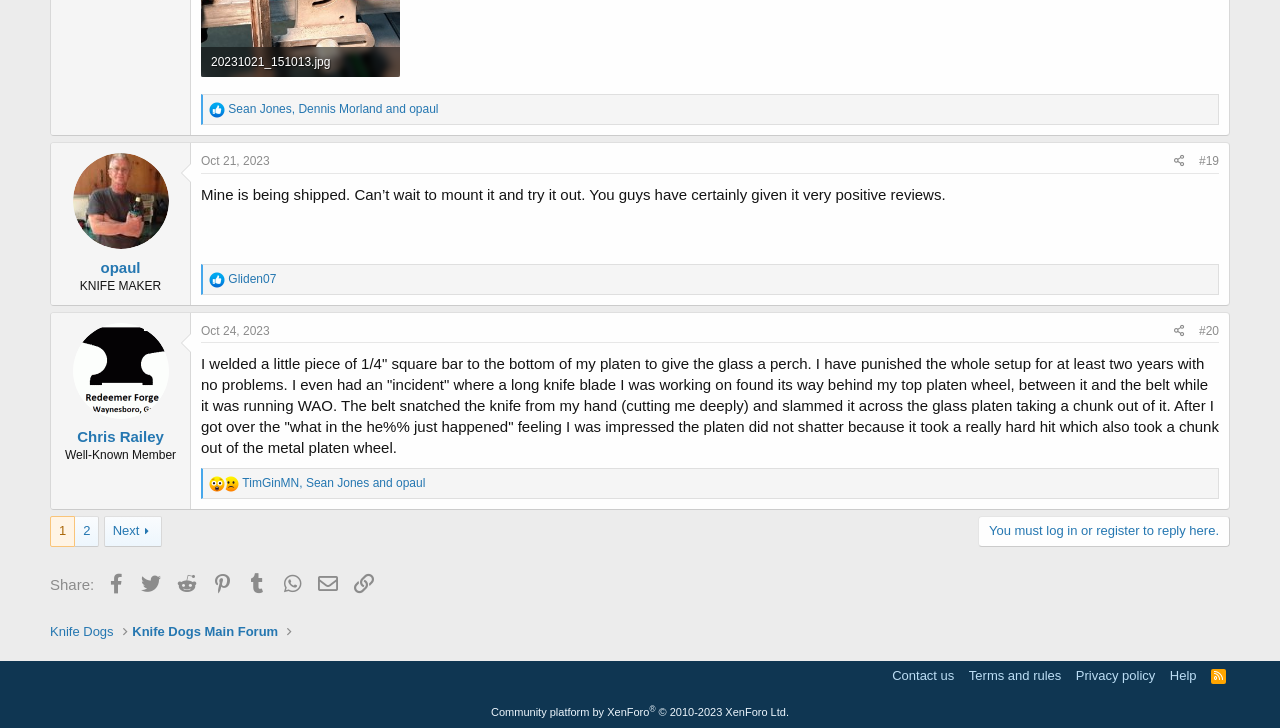What is the purpose of the 'Share' button?
Respond with a short answer, either a single word or a phrase, based on the image.

To share the post